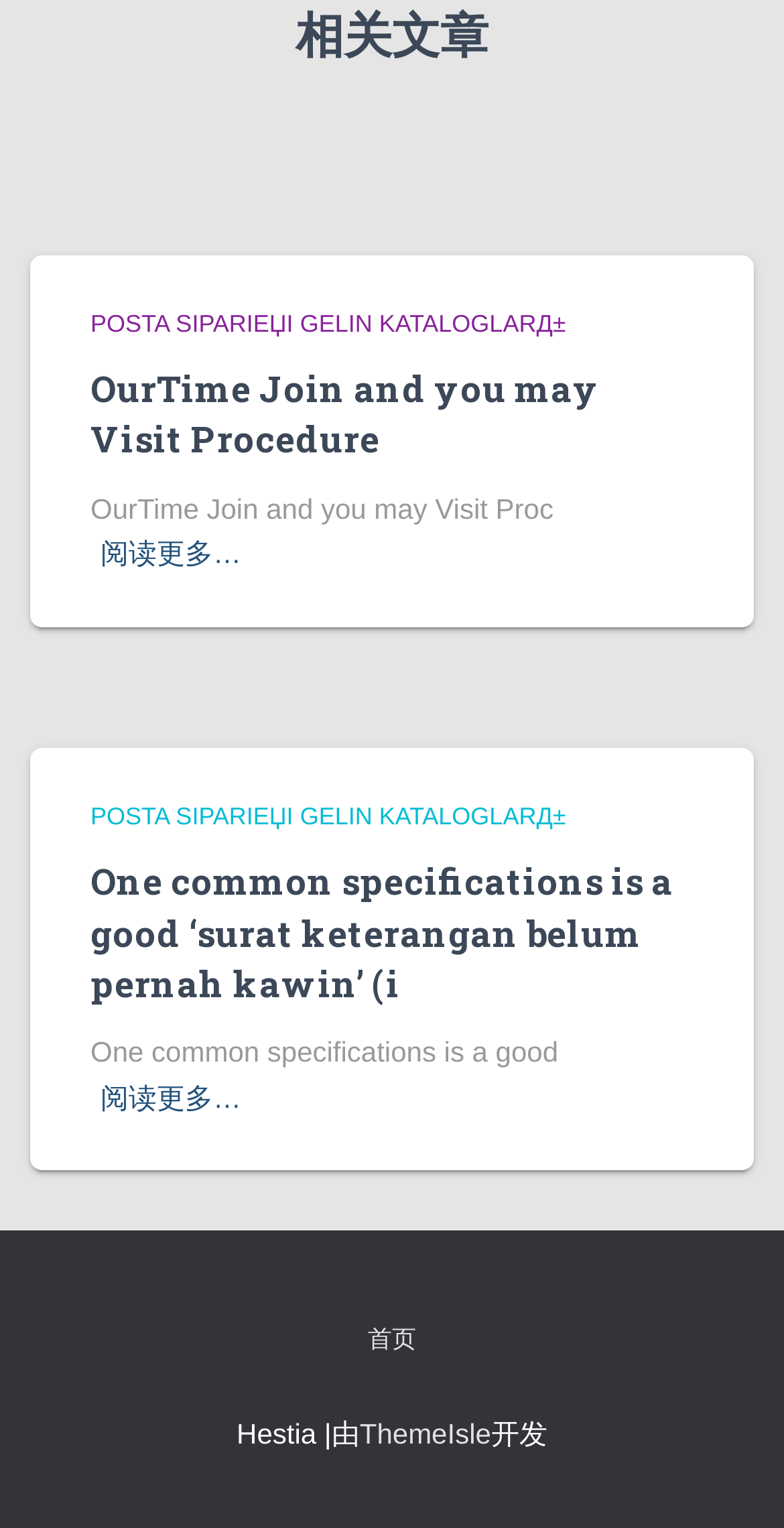Determine the bounding box coordinates of the clickable region to execute the instruction: "Click on 'POSTA SIPARIЕЏI GELIN KATALOGLARД±' to view catalog". The coordinates should be four float numbers between 0 and 1, denoted as [left, top, right, bottom].

[0.115, 0.202, 0.722, 0.221]